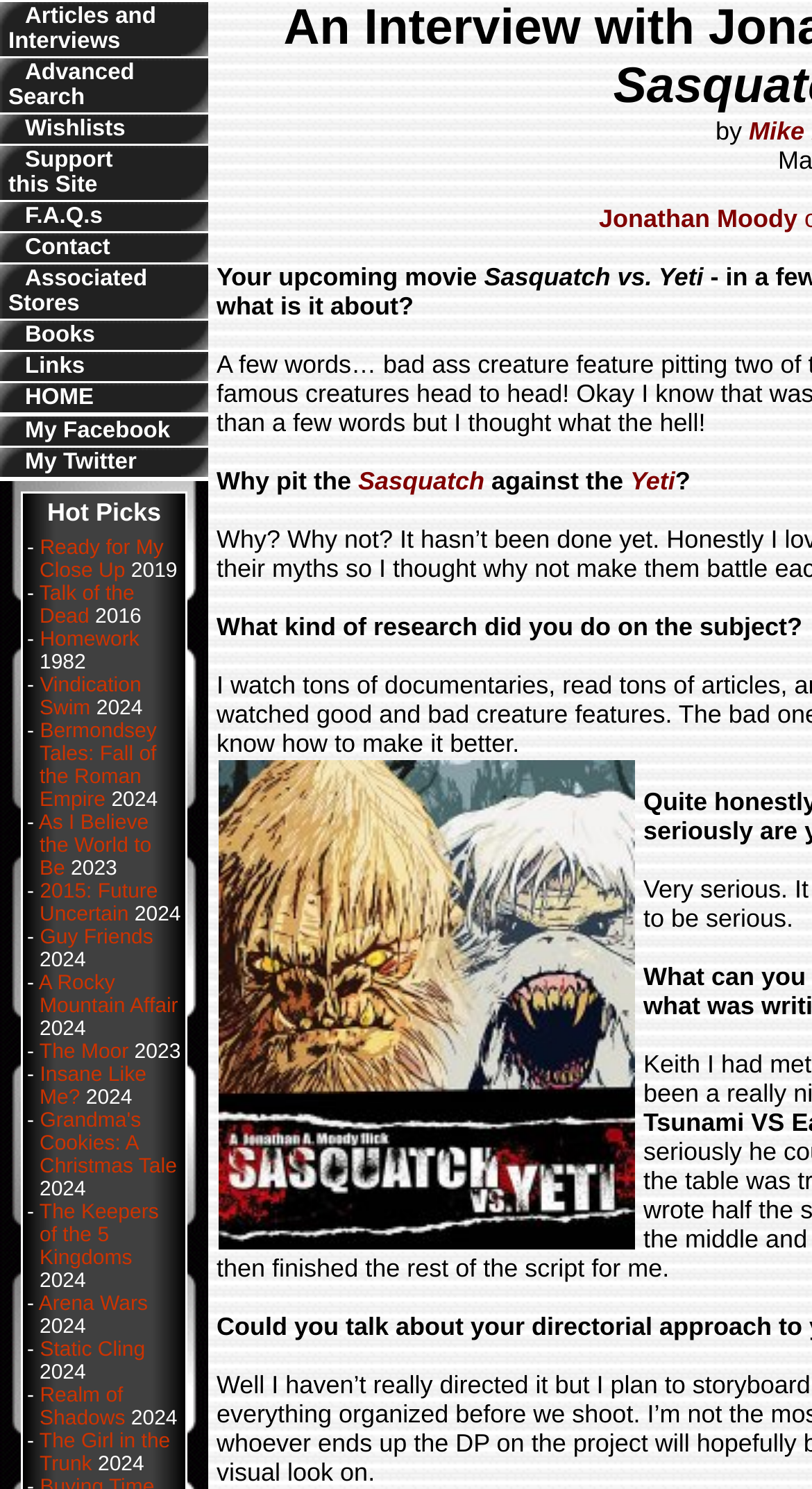Please identify the bounding box coordinates of where to click in order to follow the instruction: "Search using Advanced Search".

[0.01, 0.041, 0.166, 0.074]